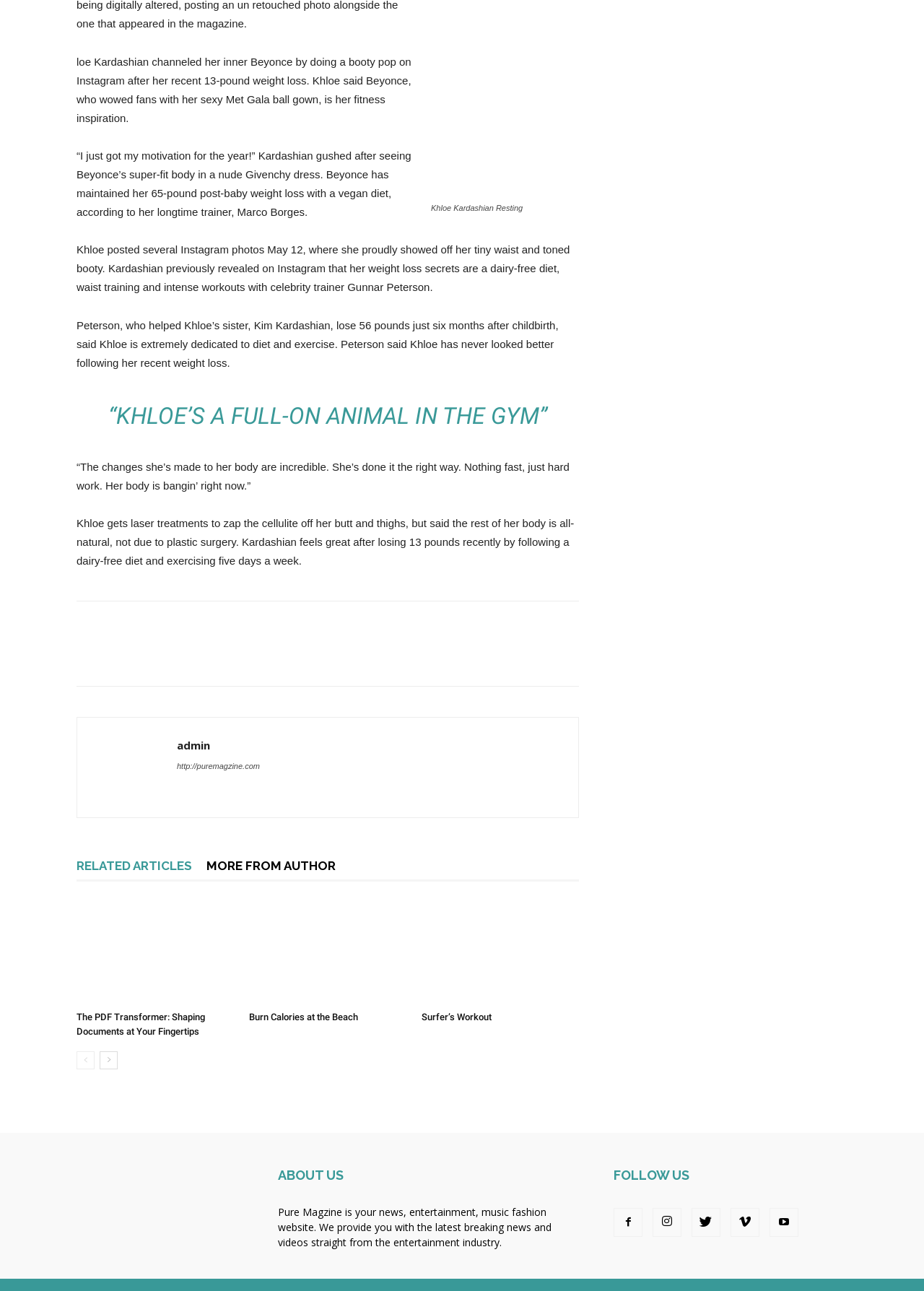Can you pinpoint the bounding box coordinates for the clickable element required for this instruction: "Click the NEWS link"? The coordinates should be four float numbers between 0 and 1, i.e., [left, top, right, bottom].

None